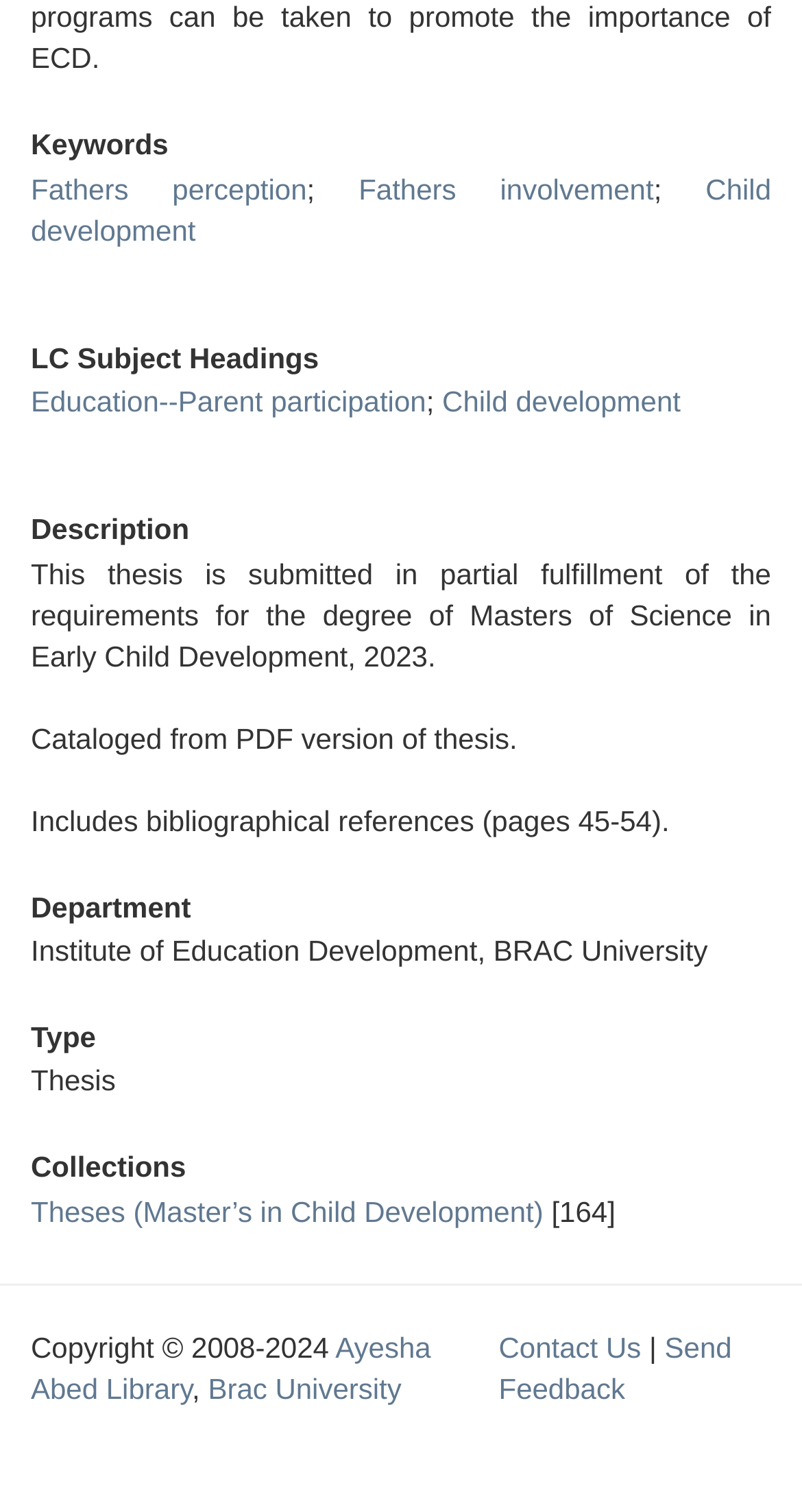Use the details in the image to answer the question thoroughly: 
What is the degree of the thesis?

The answer can be found in the 'Description' section, where it is stated that 'This thesis is submitted in partial fulfillment of the requirements for the degree of Masters of Science in Early Child Development, 2023.'